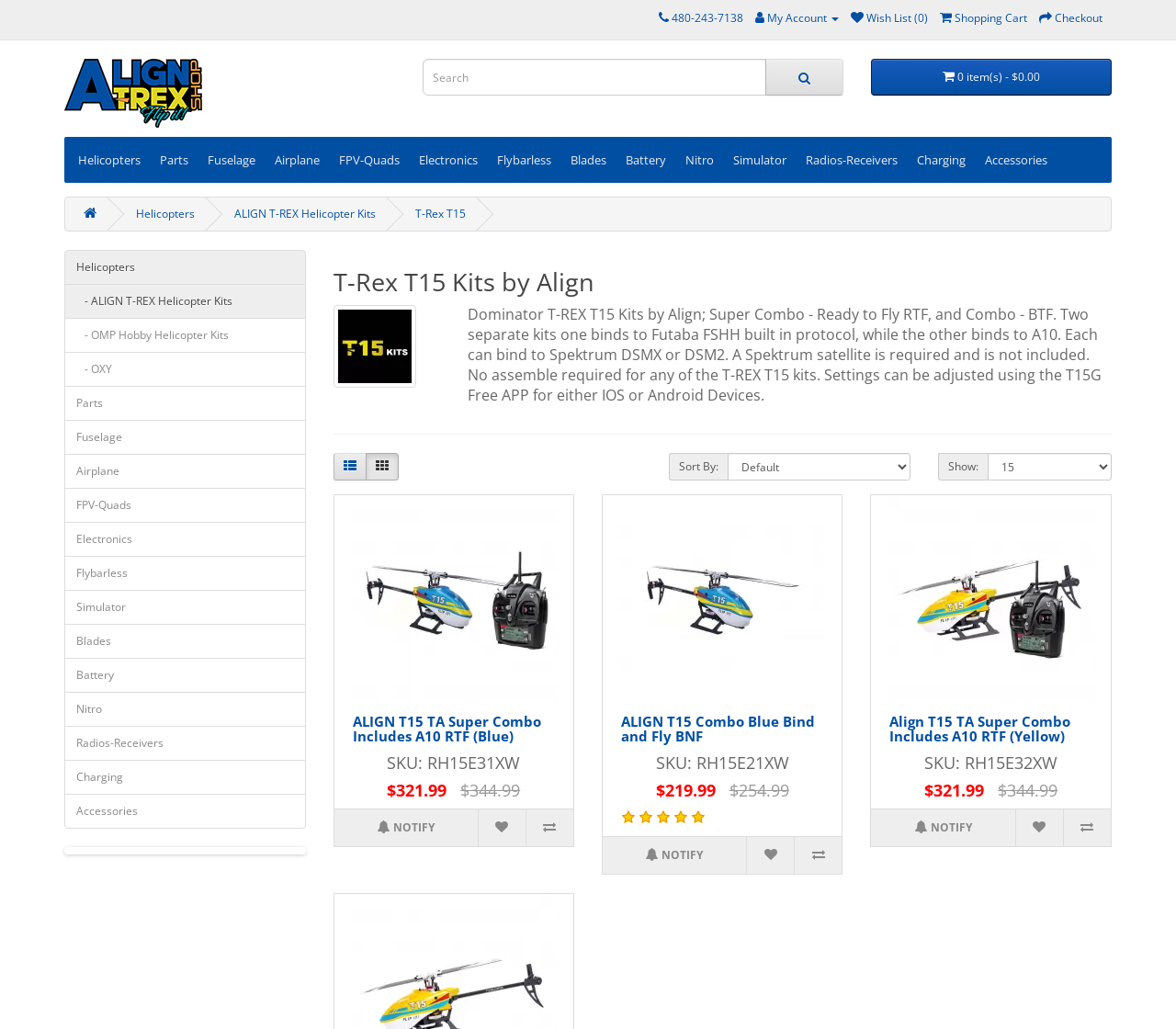Given the element description "My Account" in the screenshot, predict the bounding box coordinates of that UI element.

[0.642, 0.01, 0.713, 0.025]